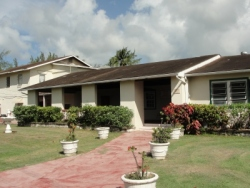Describe all the elements visible in the image meticulously.

The image showcases the exterior of the UCT Headquarters, a part of the broader facility known as The Great House. This building is designed to serve as the administrative center for the UCT, featuring a side entrance connected to the adjacent PEARL House. The architecture reflects a functional yet welcoming design, surrounded by manicured lawns and ornamental plants, creating an inviting atmosphere. 

The pathway leading up to the entrance is adorned with potted plants, highlighting the attention to detail in the landscaping. This space is integral to the operations of the UCT, facilitating various activities, including meetings and administrative functions. The setting's blend of greenery and structured design underlines the commitment to fostering a positive environment for both staff and visitors.